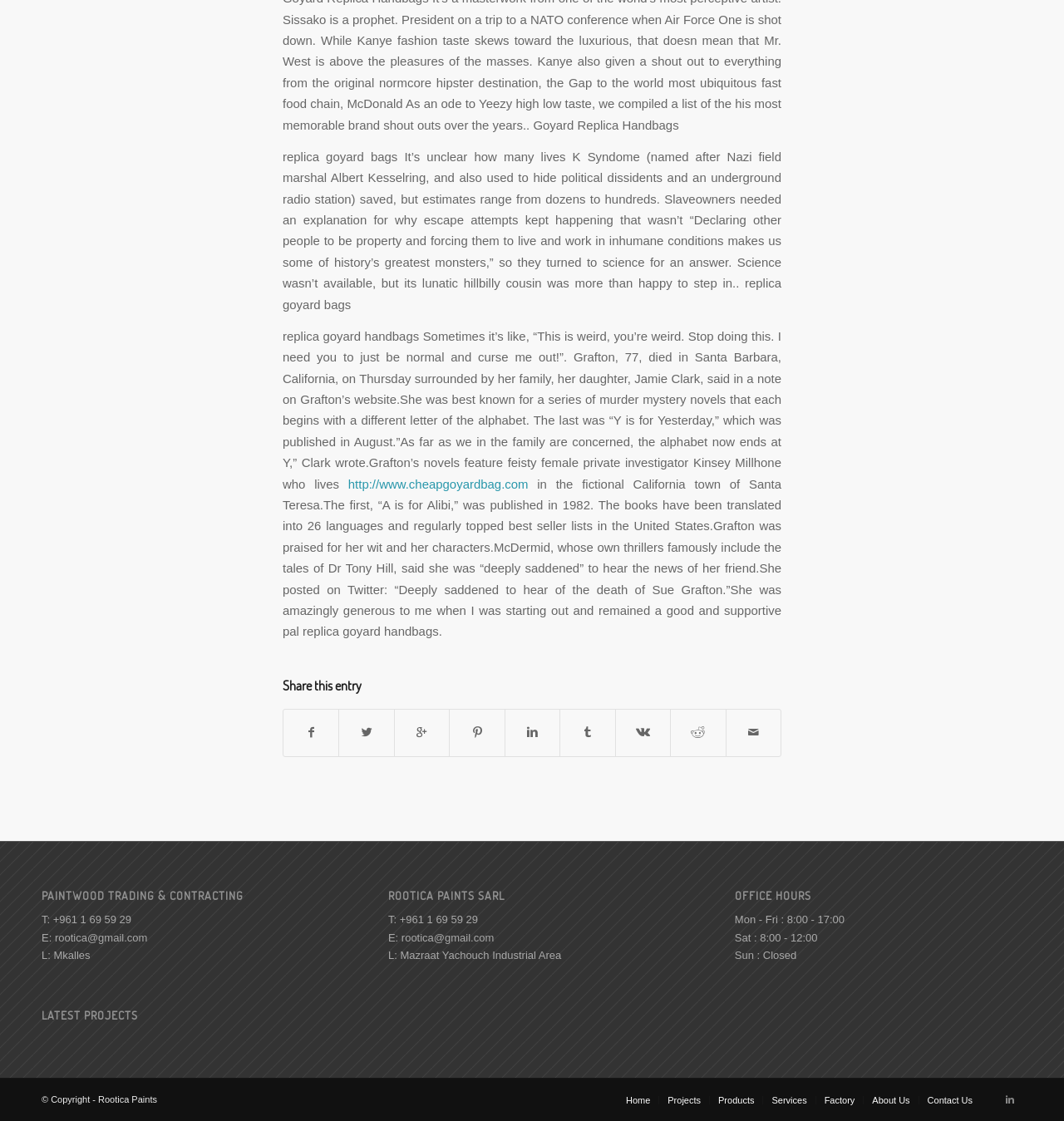With reference to the image, please provide a detailed answer to the following question: What is the name of the fictional town in Sue Grafton's novels?

According to the text, Sue Grafton's novels feature a feisty female private investigator named Kinsey Millhone who lives in the fictional California town of Santa Teresa.